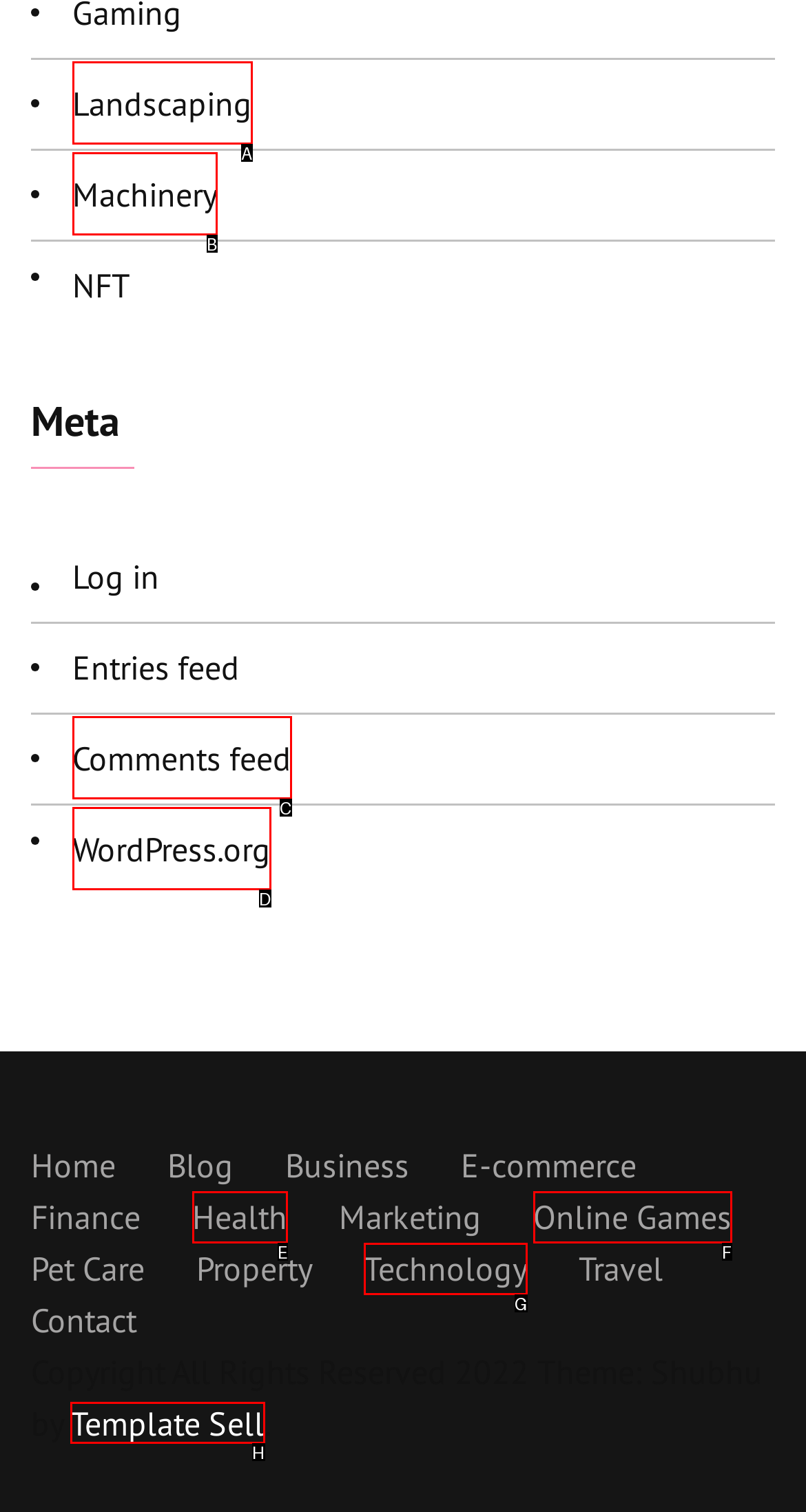Identify which HTML element matches the description: Online Games
Provide your answer in the form of the letter of the correct option from the listed choices.

F